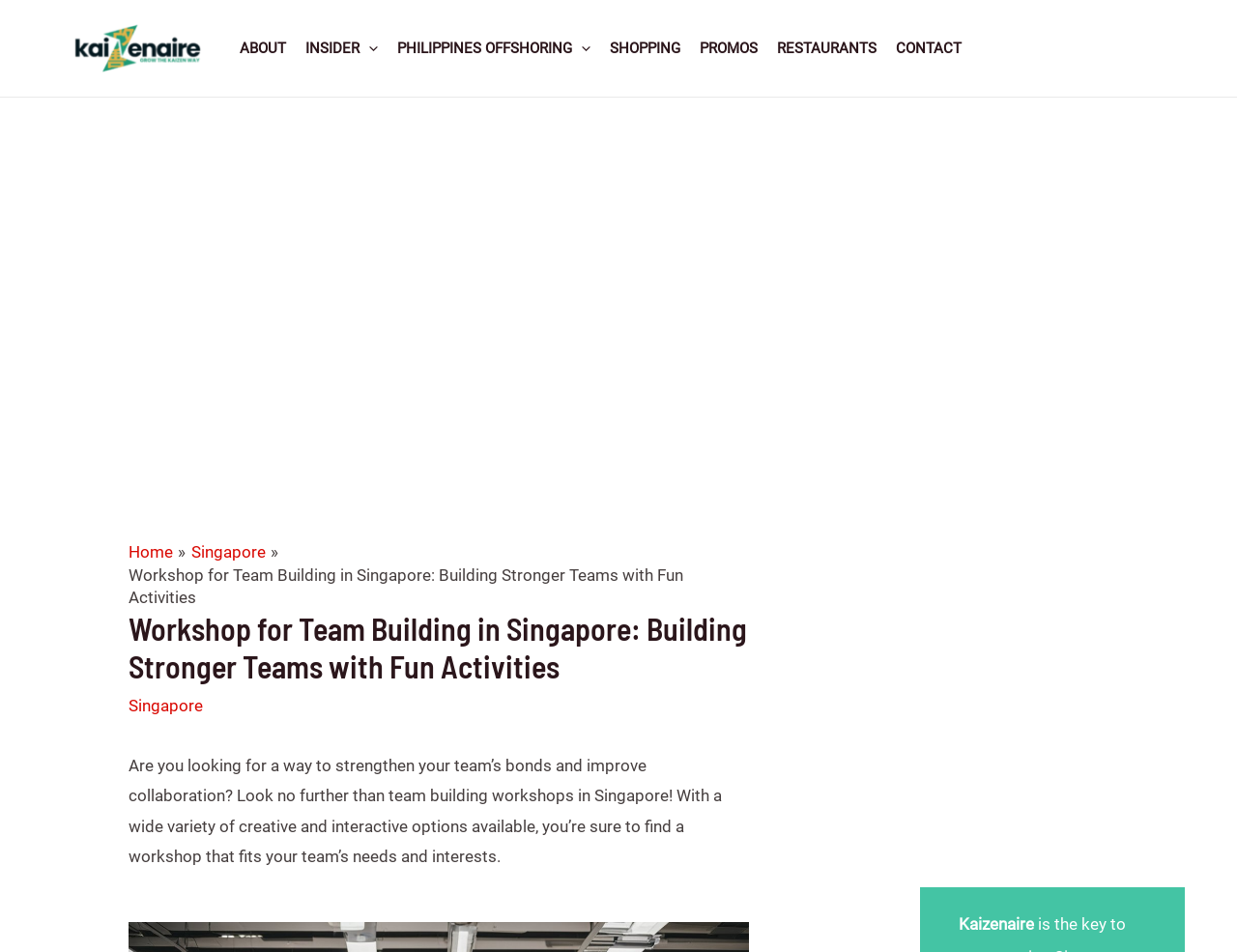Using the details from the image, please elaborate on the following question: How many images are there in the navigation bar?

There are two images in the navigation bar, both of which are menu toggle icons. They are located next to the 'INSIDER Menu Toggle' and 'PHILIPPINES OFFSHORING Menu Toggle' links.